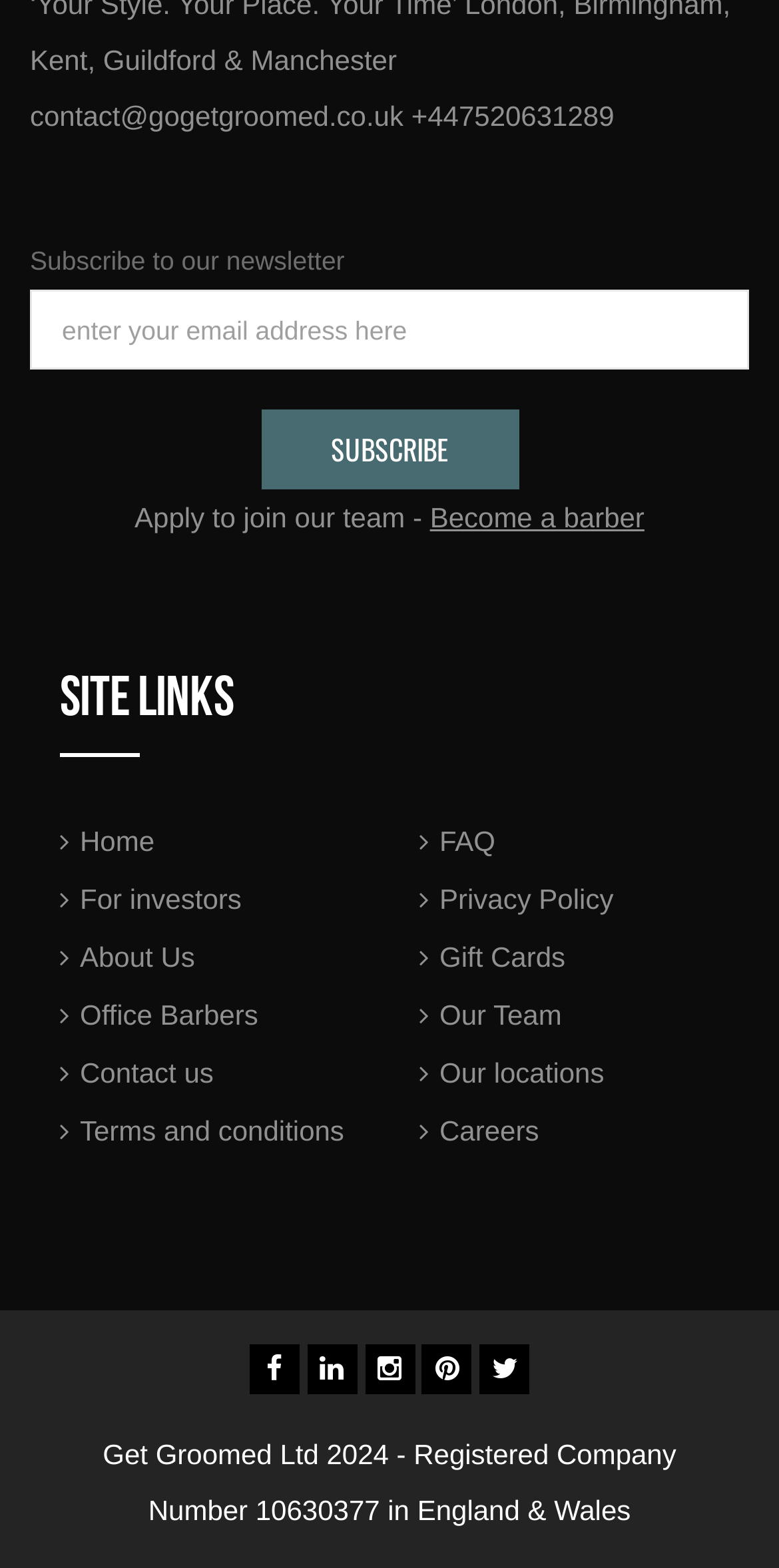Use a single word or phrase to answer the question: 
What is the company's registered company number?

10630377